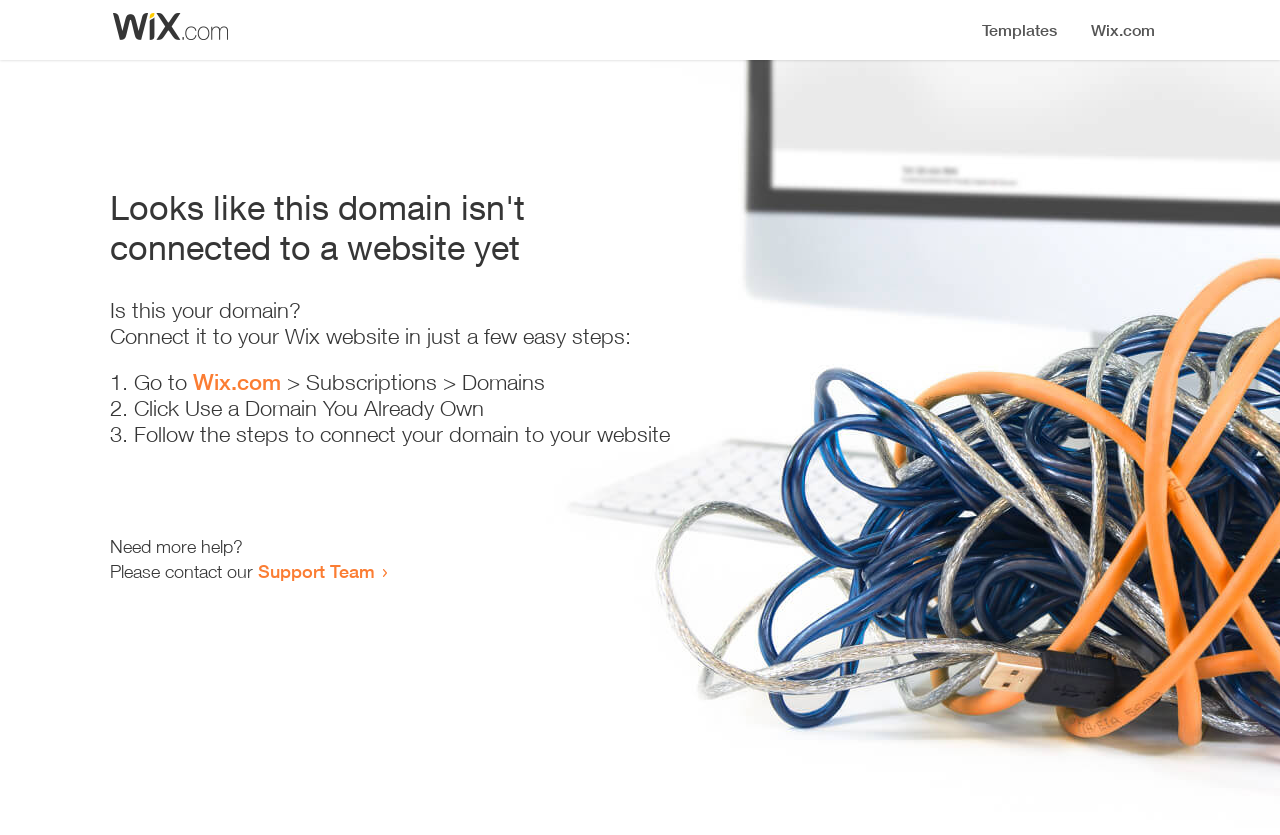Given the element description: "Support Team", predict the bounding box coordinates of the UI element it refers to, using four float numbers between 0 and 1, i.e., [left, top, right, bottom].

[0.202, 0.671, 0.293, 0.697]